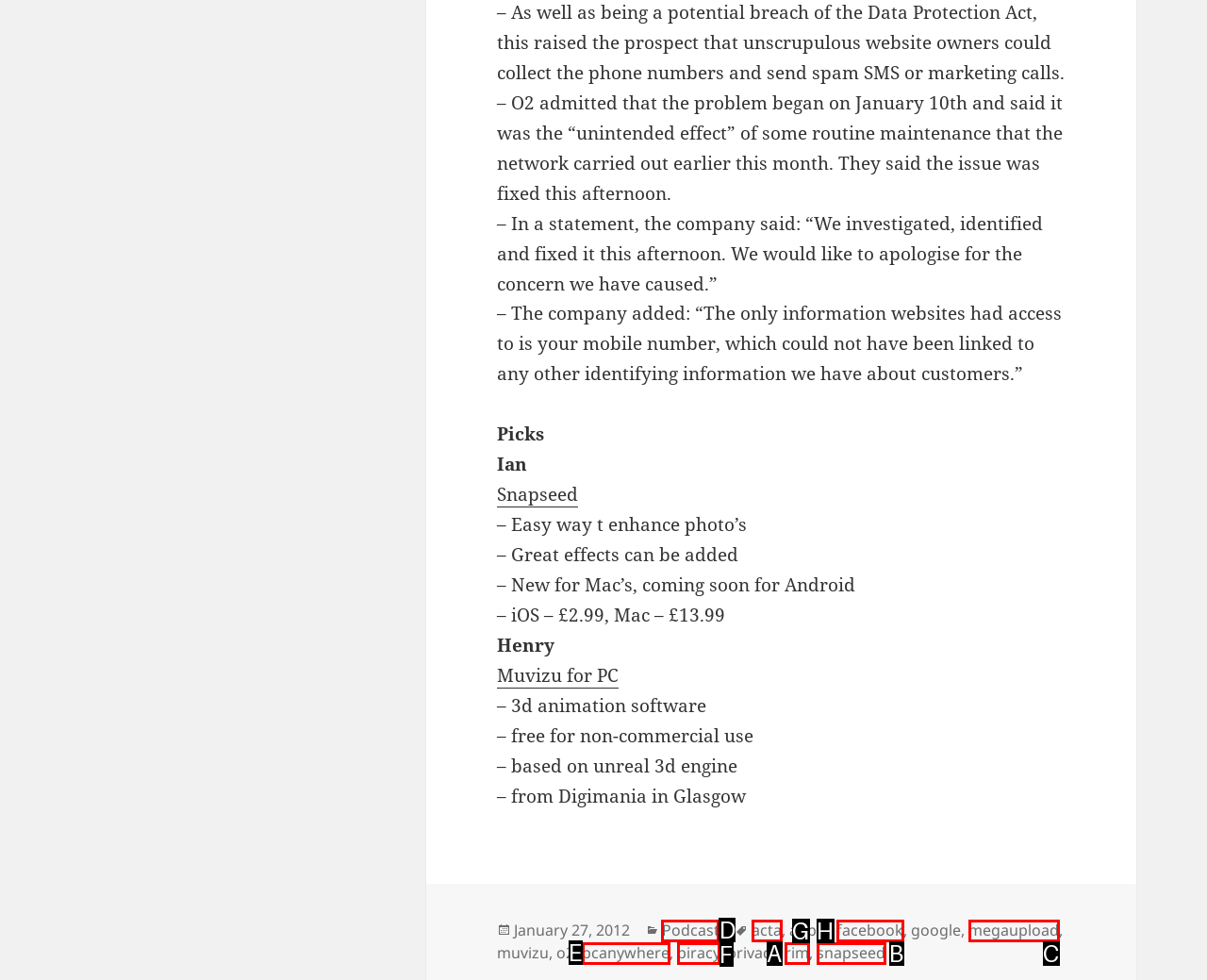Tell me which UI element to click to fulfill the given task: Click on the link to Podcast. Respond with the letter of the correct option directly.

D